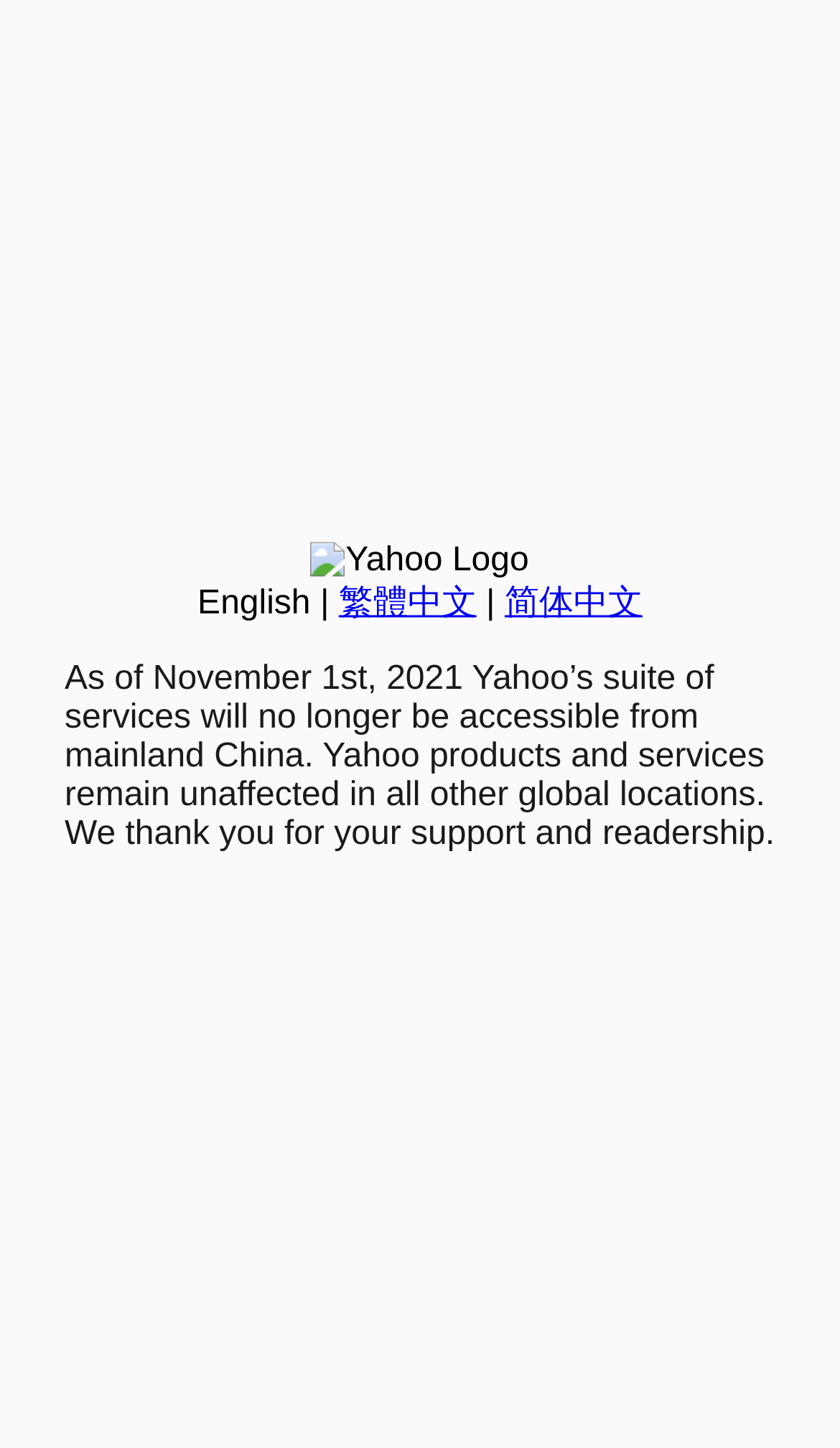Provide the bounding box coordinates of the UI element that matches the description: "English".

[0.235, 0.404, 0.37, 0.429]